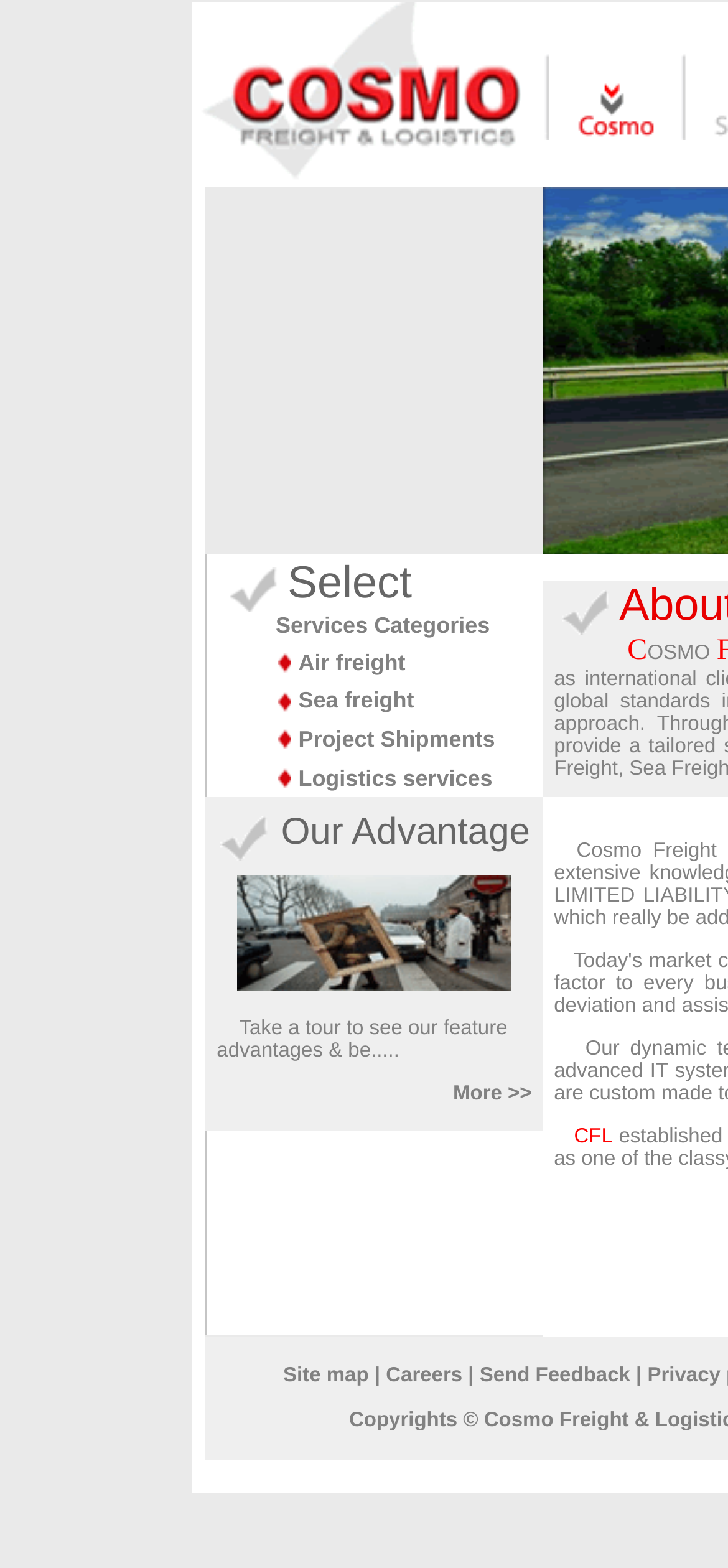Provide the bounding box coordinates of the section that needs to be clicked to accomplish the following instruction: "View Site map."

[0.389, 0.87, 0.506, 0.885]